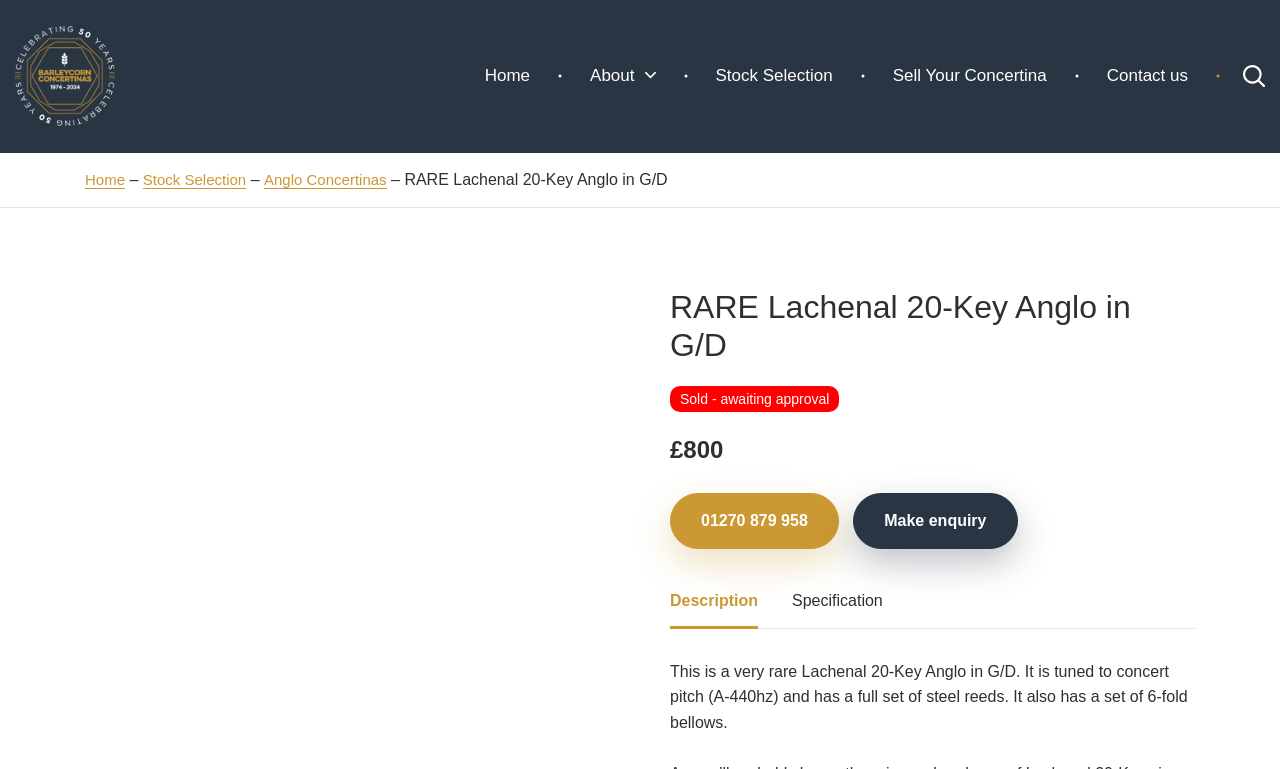Select the bounding box coordinates of the element I need to click to carry out the following instruction: "View about page".

[0.457, 0.076, 0.516, 0.122]